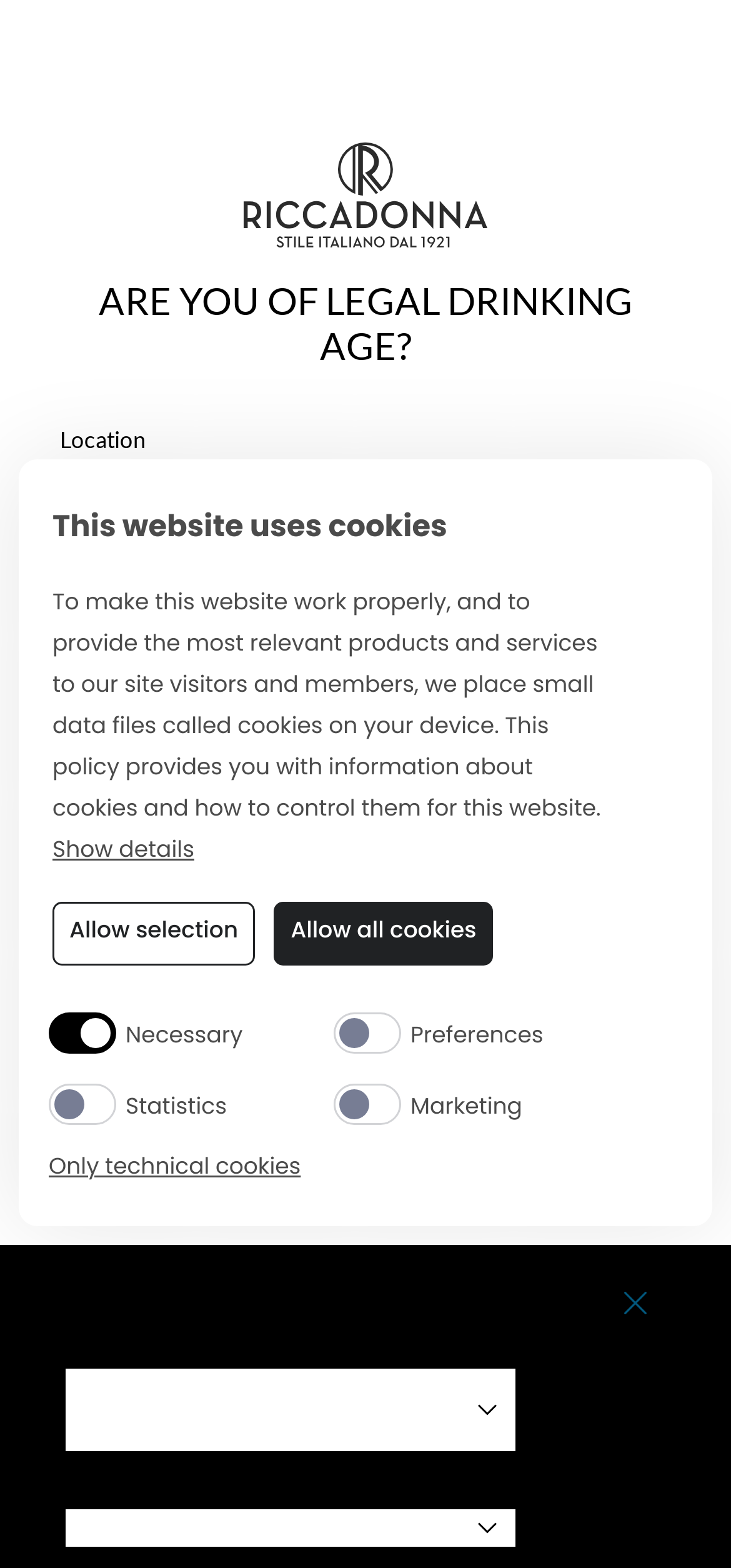Is the wine suitable for a specific occasion?
Can you offer a detailed and complete answer to this question?

I found the answer by looking at the StaticText element that says 'Bright and simple, this fresh sparkler is suitable for a wide range of occasions.' This suggests that the wine is not suitable for a specific occasion, but rather for a wide range of occasions.